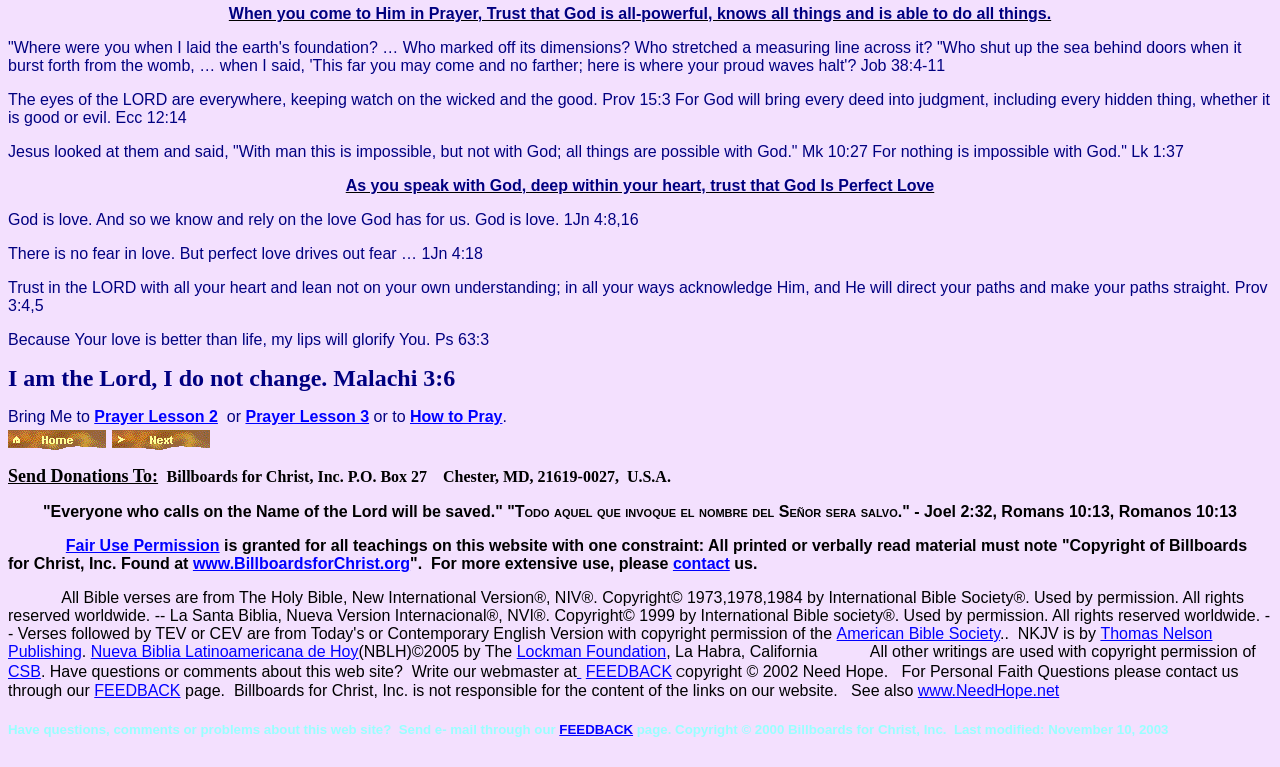Identify and provide the bounding box for the element described by: "Thomas Nelson Publishing".

[0.006, 0.815, 0.947, 0.86]